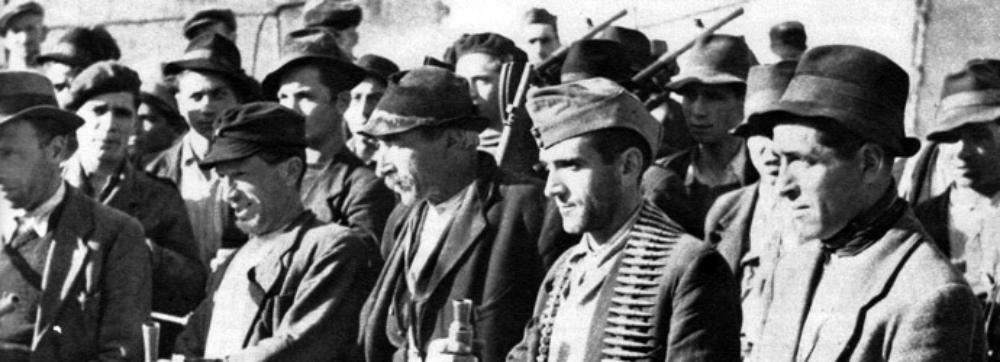Please respond in a single word or phrase: 
What is reflected in the surrounding individuals' clothing?

Harsh realities of their circumstances